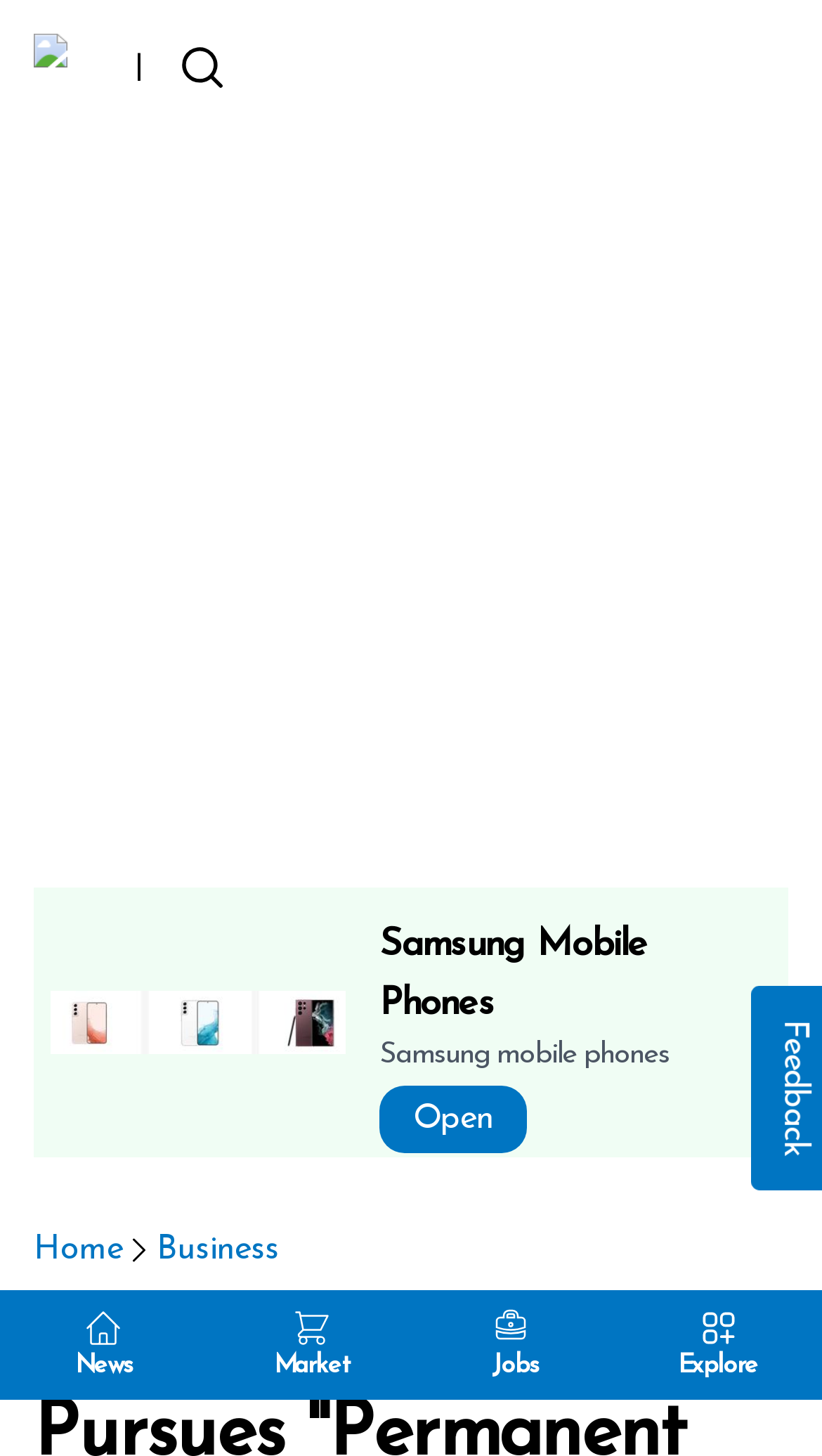Based on the image, provide a detailed response to the question:
What is the position of the 'Jobs' link on the navigation bar?

The 'Jobs' link is the fourth item on the navigation bar, which can be determined by examining the bounding box coordinates of the elements and their vertical positions.